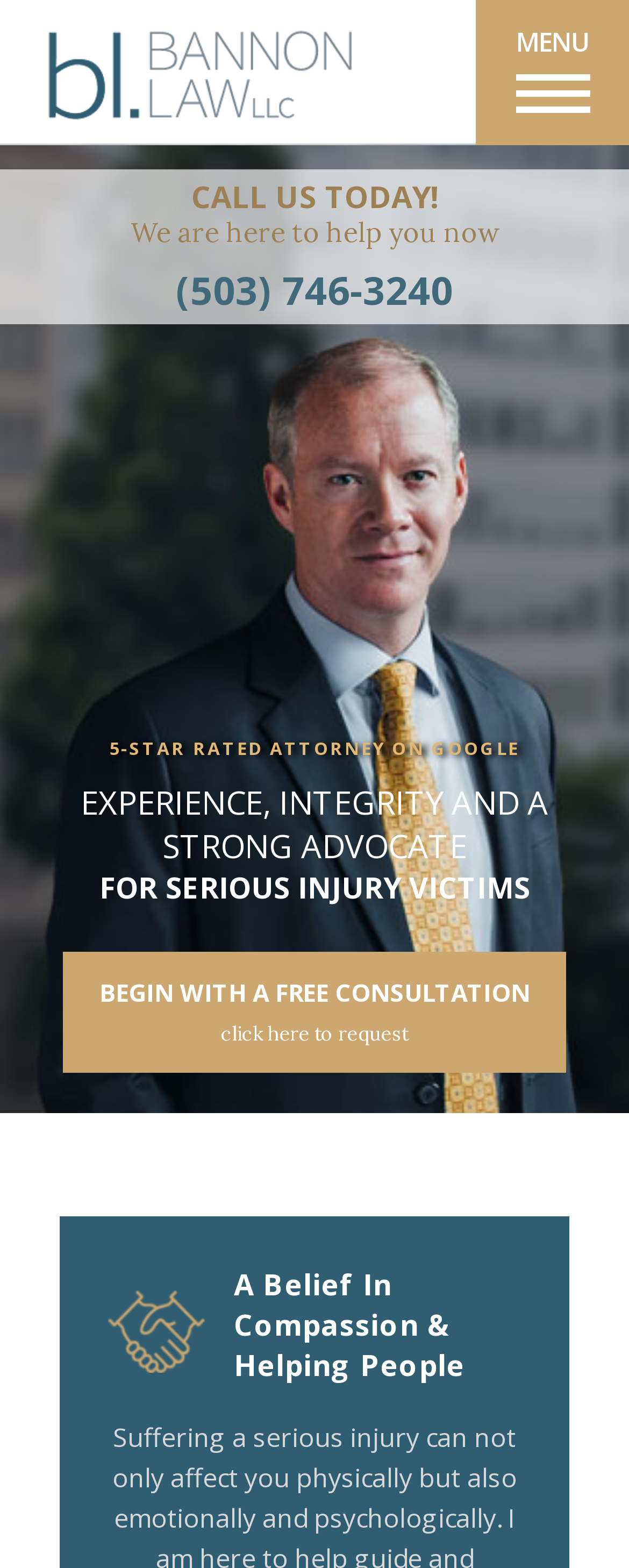Generate a comprehensive description of the webpage.

The webpage is for Bannon Law, a law firm. At the top, there is a logo image of Bannon Law, accompanied by a link with the same name. To the right of the logo, there is a "MENU" text. Below the logo, there is a call-to-action text "CALL US TODAY!" followed by a brief description "We are here to help you now". 

On the left side, there is a phone number "(503) 746-3240" in the form of a link. Below this, there is a table layout that occupies the majority of the page. Within the table, there is a heading that describes the law firm's reputation, stating that they are "5-STAR RATED ATTORNEY ON GOOGLE EXPERIENCE, INTEGRITY AND A STRONG ADVOCATE FOR SERIOUS INJURY VICTIMS". This heading is emphasized, with the phrase "FOR SERIOUS INJURY VICTIMS" standing out. 

Below the heading, there is a link to "BEGIN WITH A FREE CONSULTATION" with an emphasis on the phrase. This link is accompanied by a figure, likely an image, and a heading that describes the law firm's values, "A Belief In Compassion & Helping People".